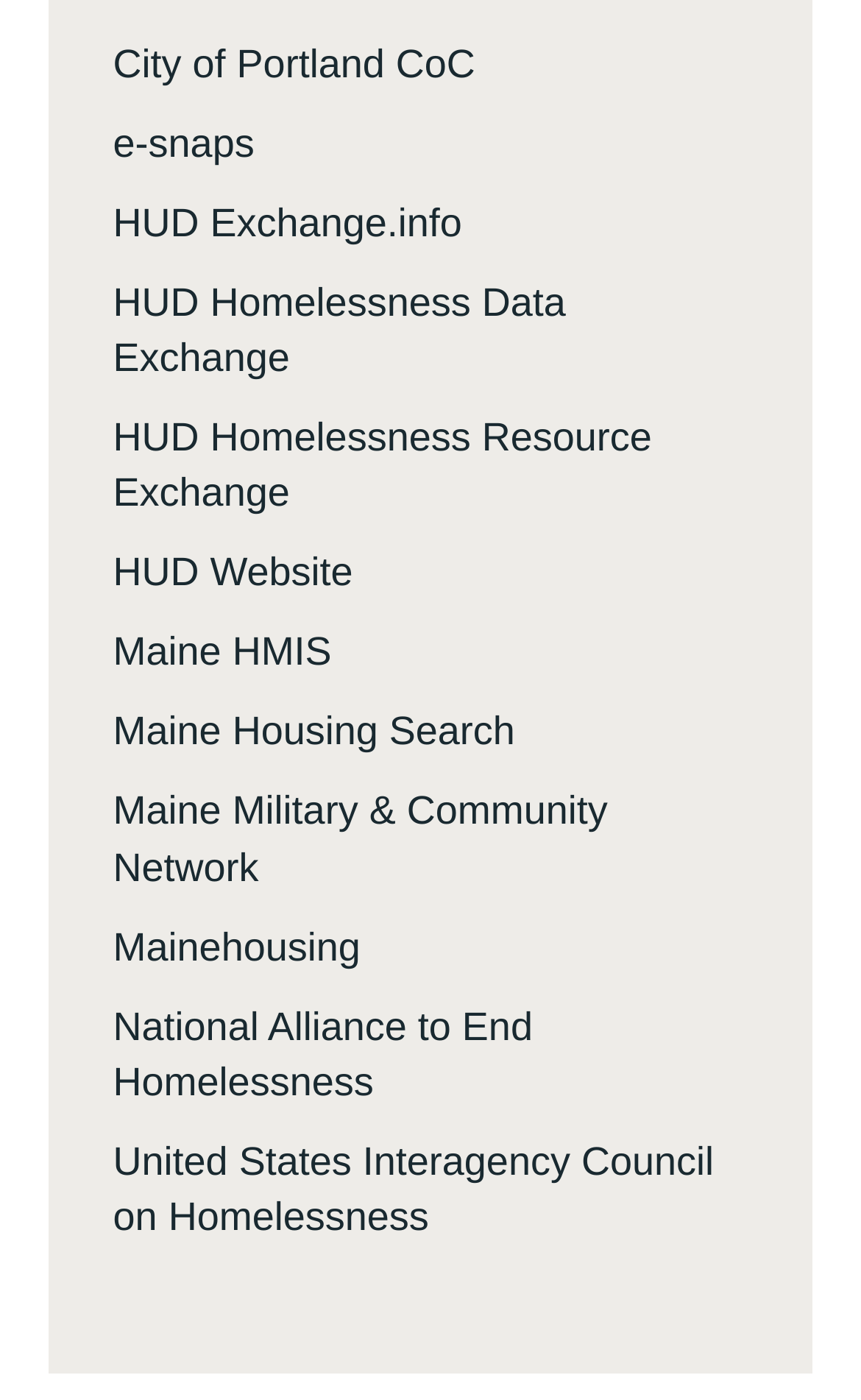What is the first link on the webpage?
Give a one-word or short phrase answer based on the image.

City of Portland CoC